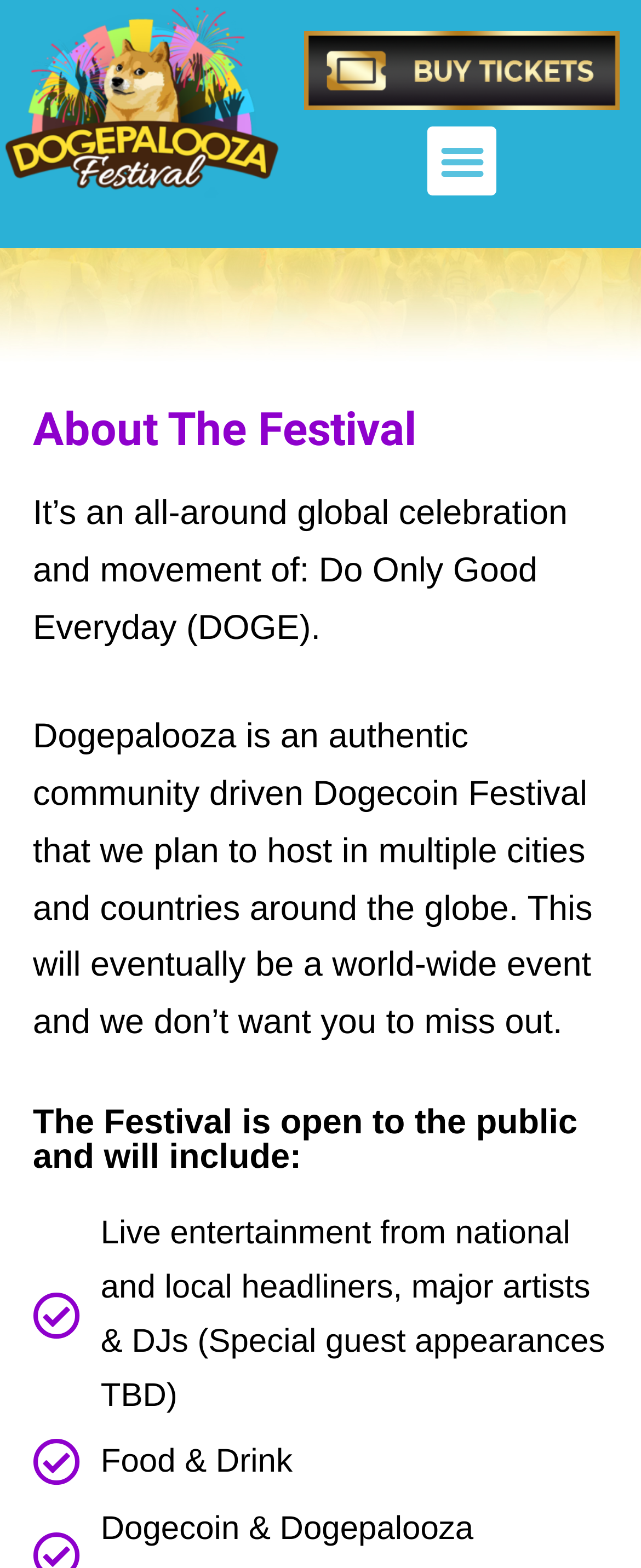What type of entertainment can be expected at the festival?
Carefully examine the image and provide a detailed answer to the question.

The festival will include 'Live entertainment from national and local headliners, major artists & DJs' which suggests that live music will be a part of the festival.